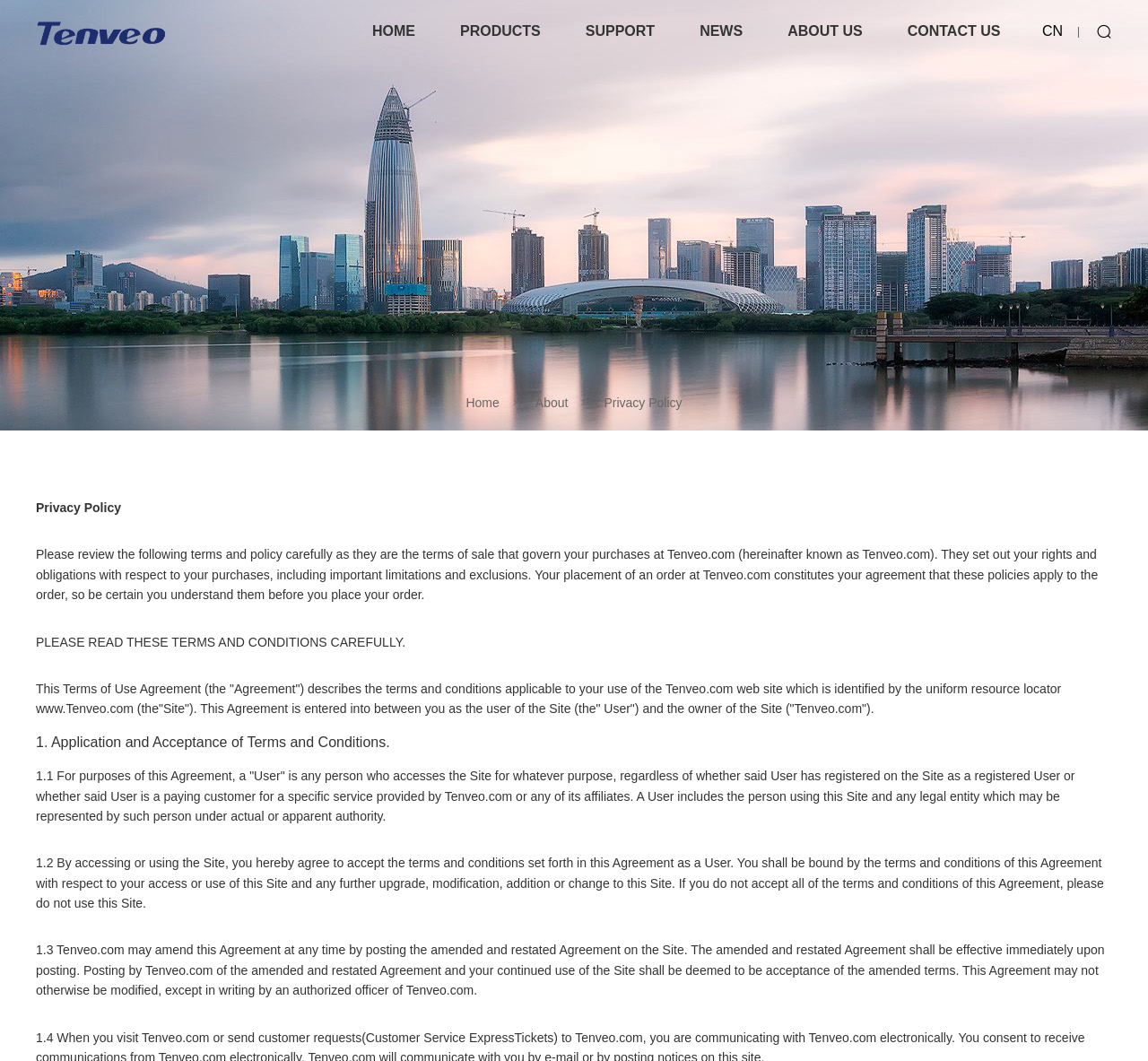Locate the bounding box coordinates of the element to click to perform the following action: 'Click HOME'. The coordinates should be given as four float values between 0 and 1, in the form of [left, top, right, bottom].

[0.305, 0.0, 0.381, 0.059]